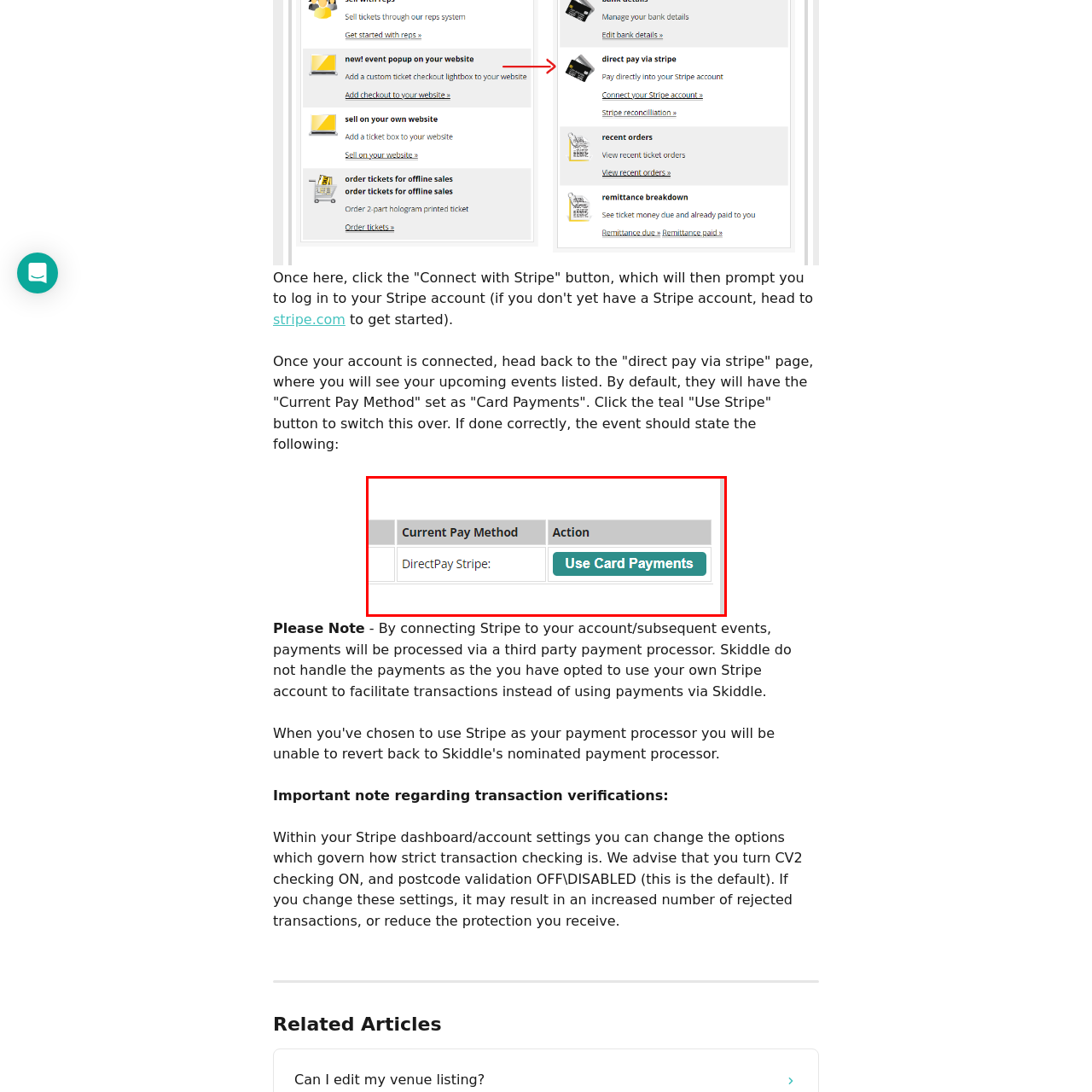What is the purpose of the 'Use Card Payments' button?
Check the image enclosed by the red bounding box and reply to the question using a single word or phrase.

To initiate payment processing